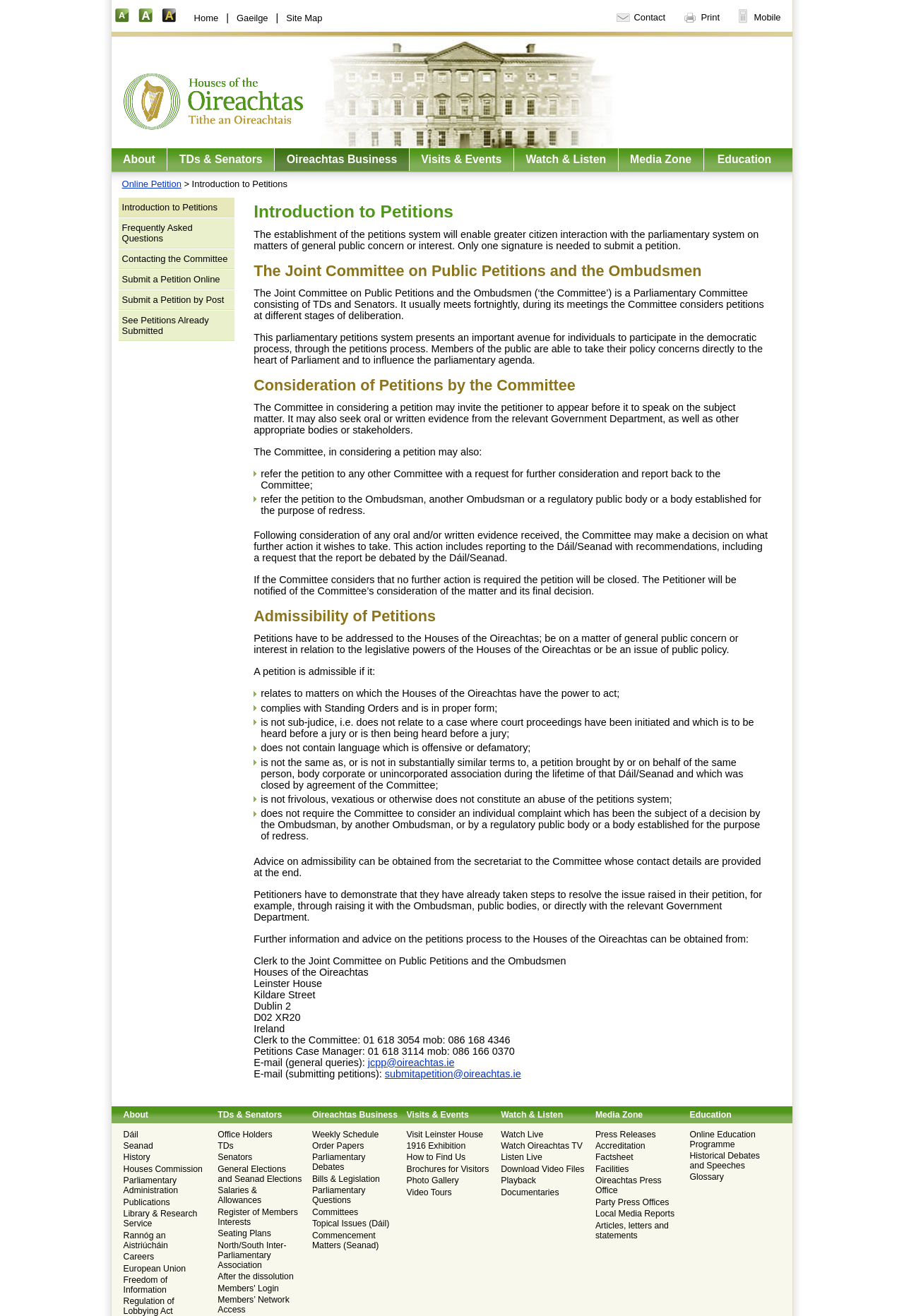Identify the bounding box coordinates for the element that needs to be clicked to fulfill this instruction: "Click on the 'Submit a Petition Online' link". Provide the coordinates in the format of four float numbers between 0 and 1: [left, top, right, bottom].

[0.131, 0.205, 0.26, 0.219]